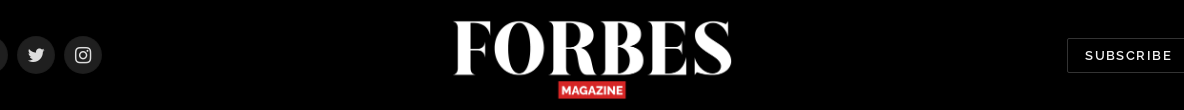Respond with a single word or phrase for the following question: 
What social media icons are presented?

Twitter and Instagram